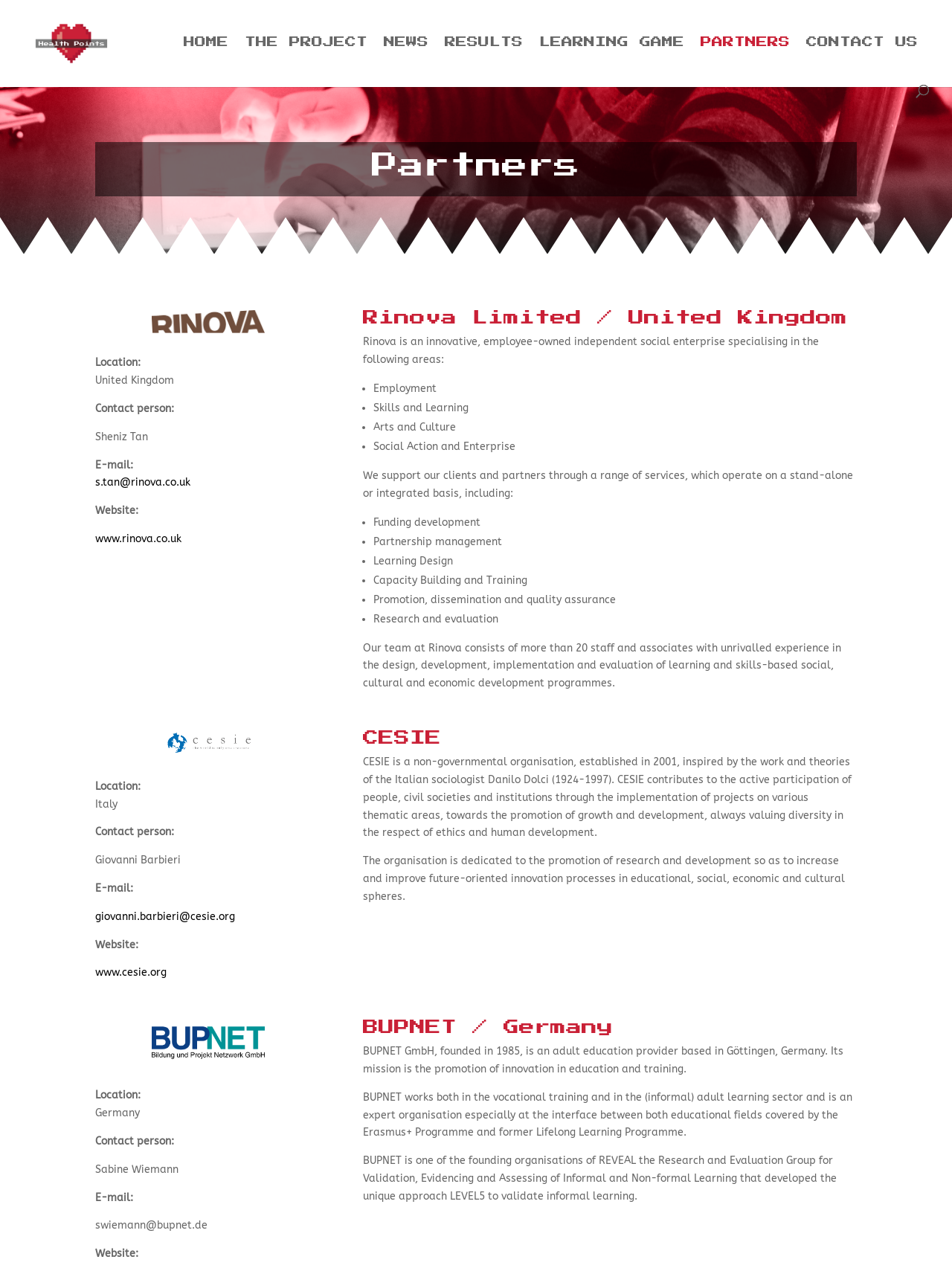Identify the bounding box coordinates for the element you need to click to achieve the following task: "View the 'Rinova Limited / United Kingdom' partner information". The coordinates must be four float values ranging from 0 to 1, formatted as [left, top, right, bottom].

[0.381, 0.244, 0.9, 0.262]